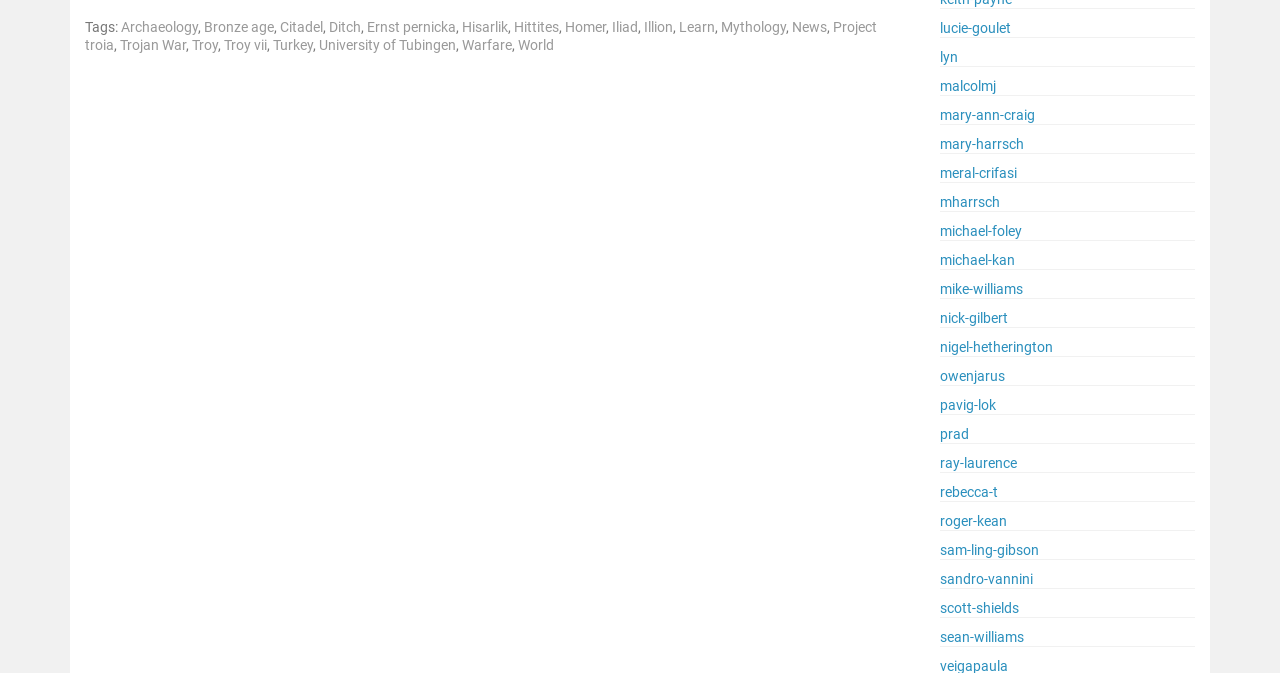Locate the bounding box coordinates of the area where you should click to accomplish the instruction: "Read about the Iliad".

[0.478, 0.028, 0.498, 0.052]